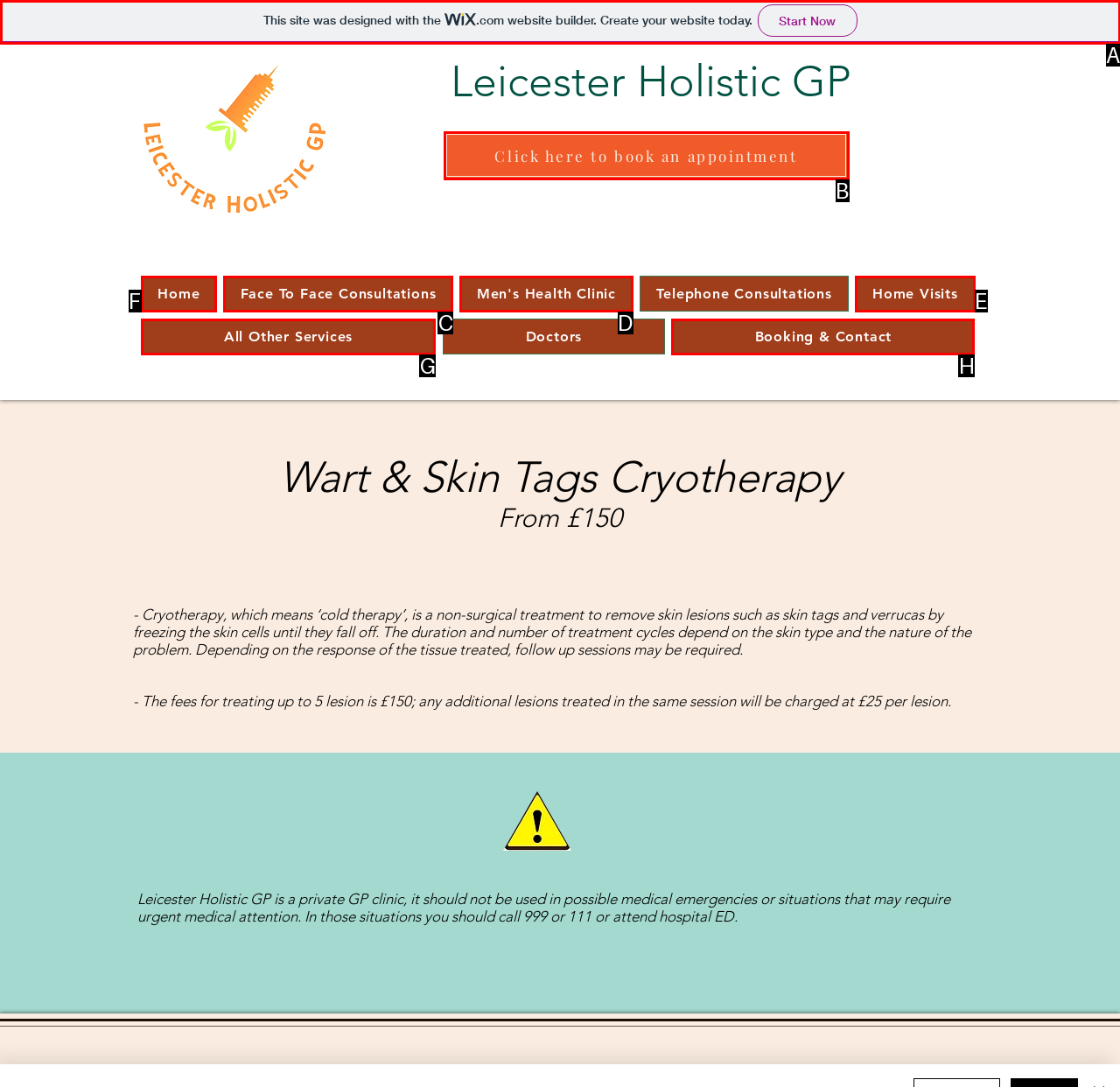Tell me which one HTML element I should click to complete the following task: Navigate to the 'Home' page Answer with the option's letter from the given choices directly.

F